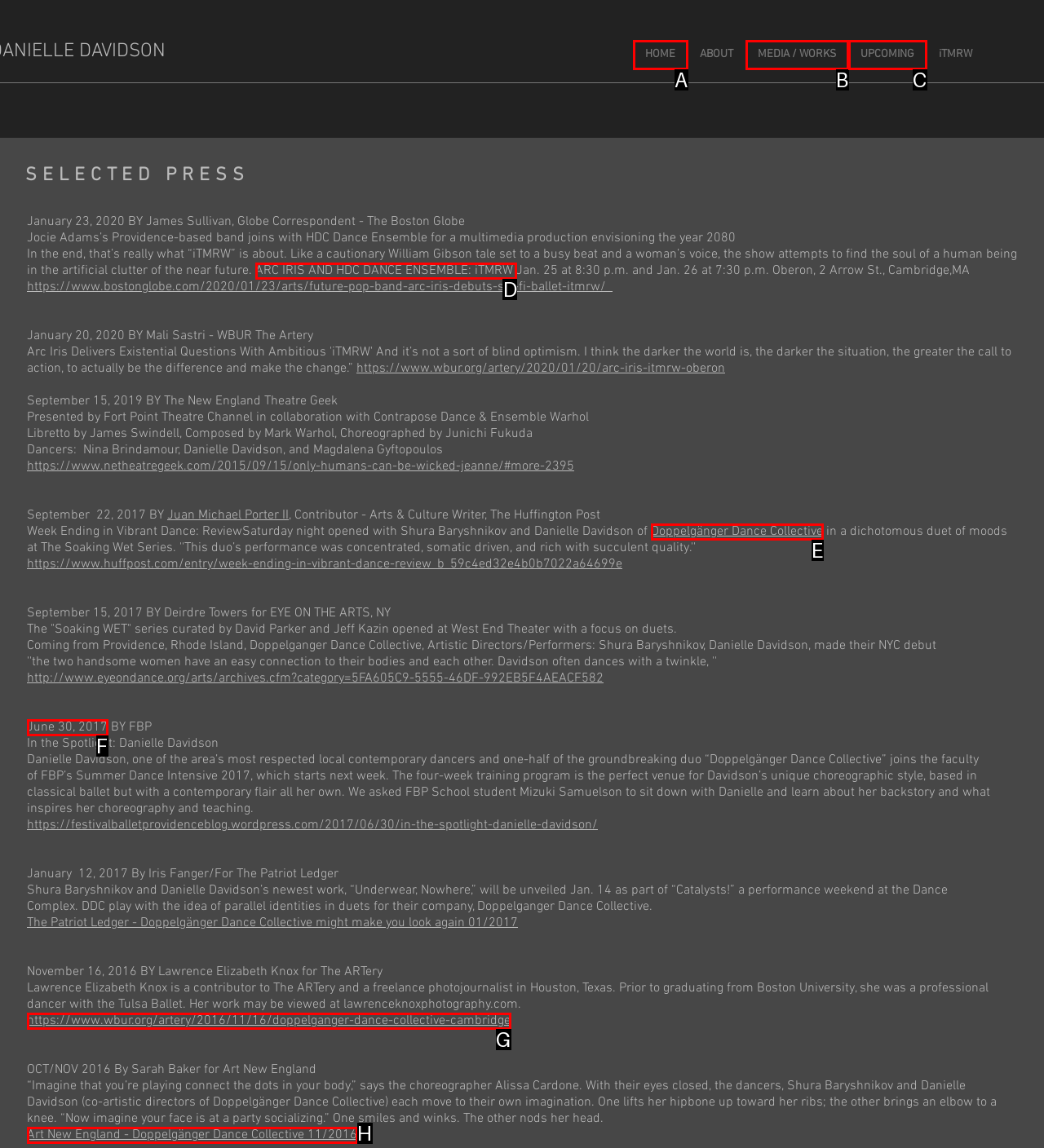Which UI element should you click on to achieve the following task: Read the article 'ARC IRIS AND HDC DANCE ENSEMBLE: iTMRW'? Provide the letter of the correct option.

D